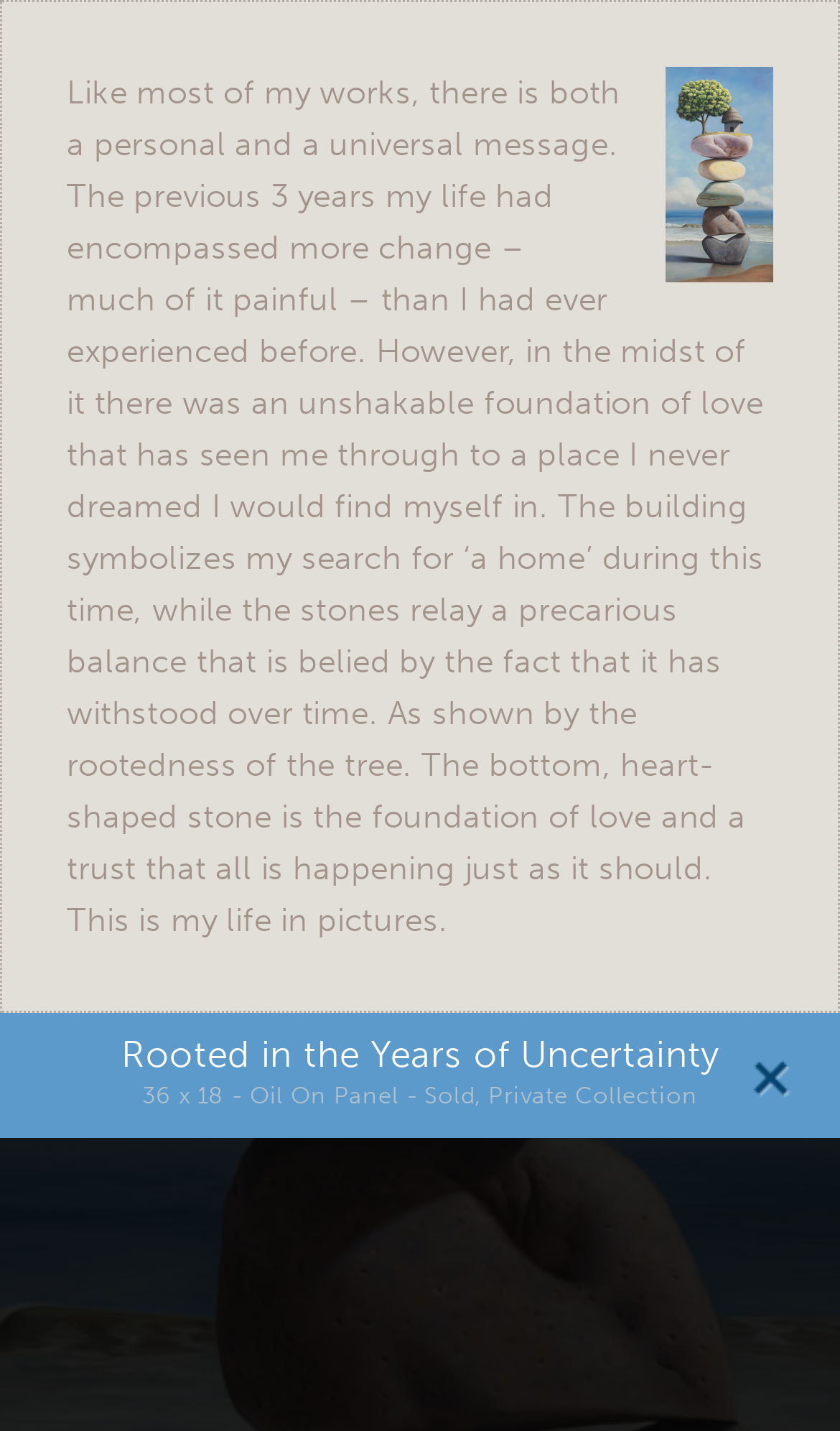Is the artwork sold?
Provide a detailed answer to the question using information from the image.

I found this information by looking at the text '36 x 18 - Oil On Panel - Sold, Private Collection' which is located below the description of the artwork. The word 'Sold' indicates that the artwork is no longer available for purchase.